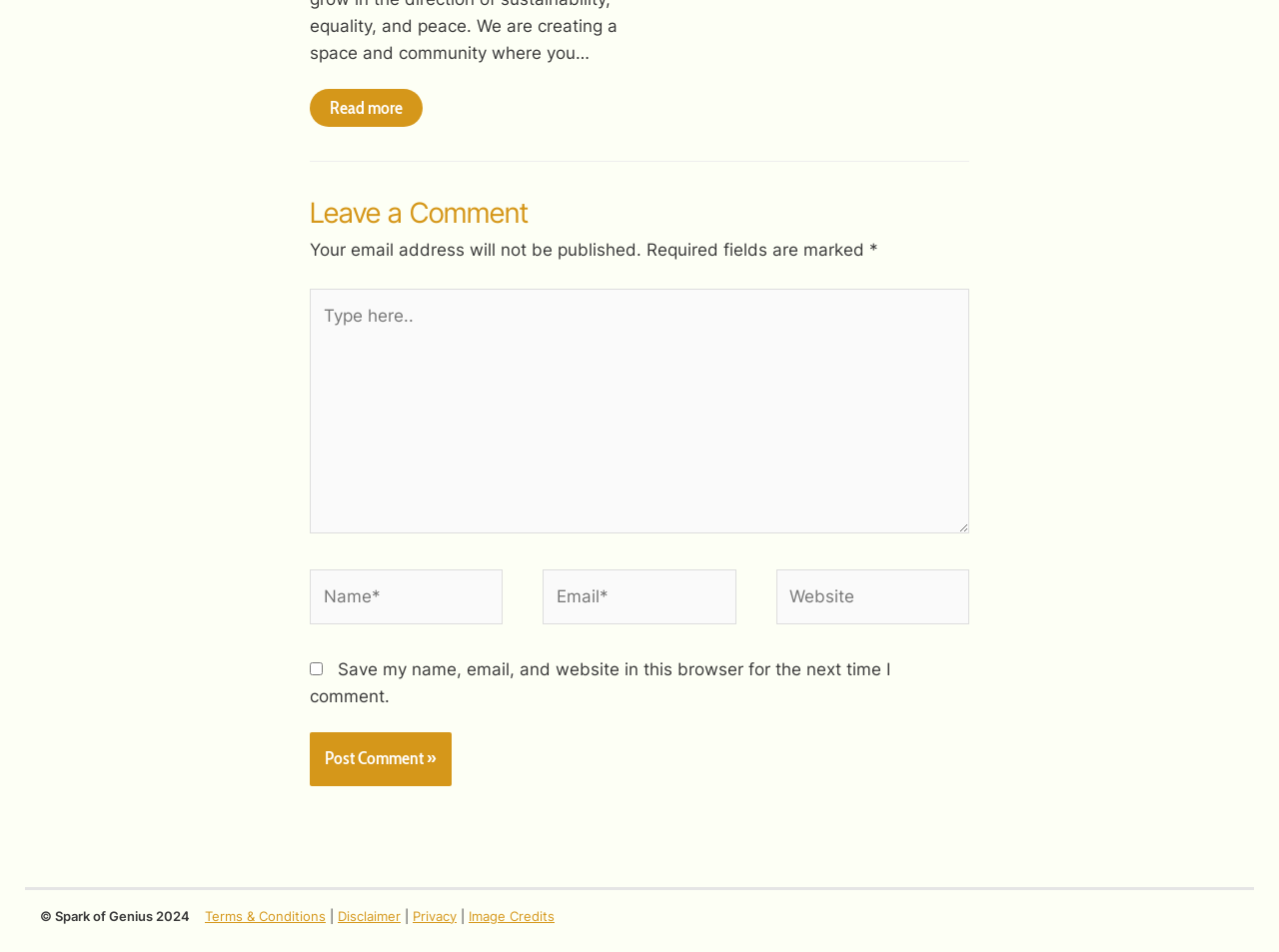Locate the bounding box coordinates of the clickable region necessary to complete the following instruction: "Type in the comment box". Provide the coordinates in the format of four float numbers between 0 and 1, i.e., [left, top, right, bottom].

[0.242, 0.304, 0.758, 0.561]